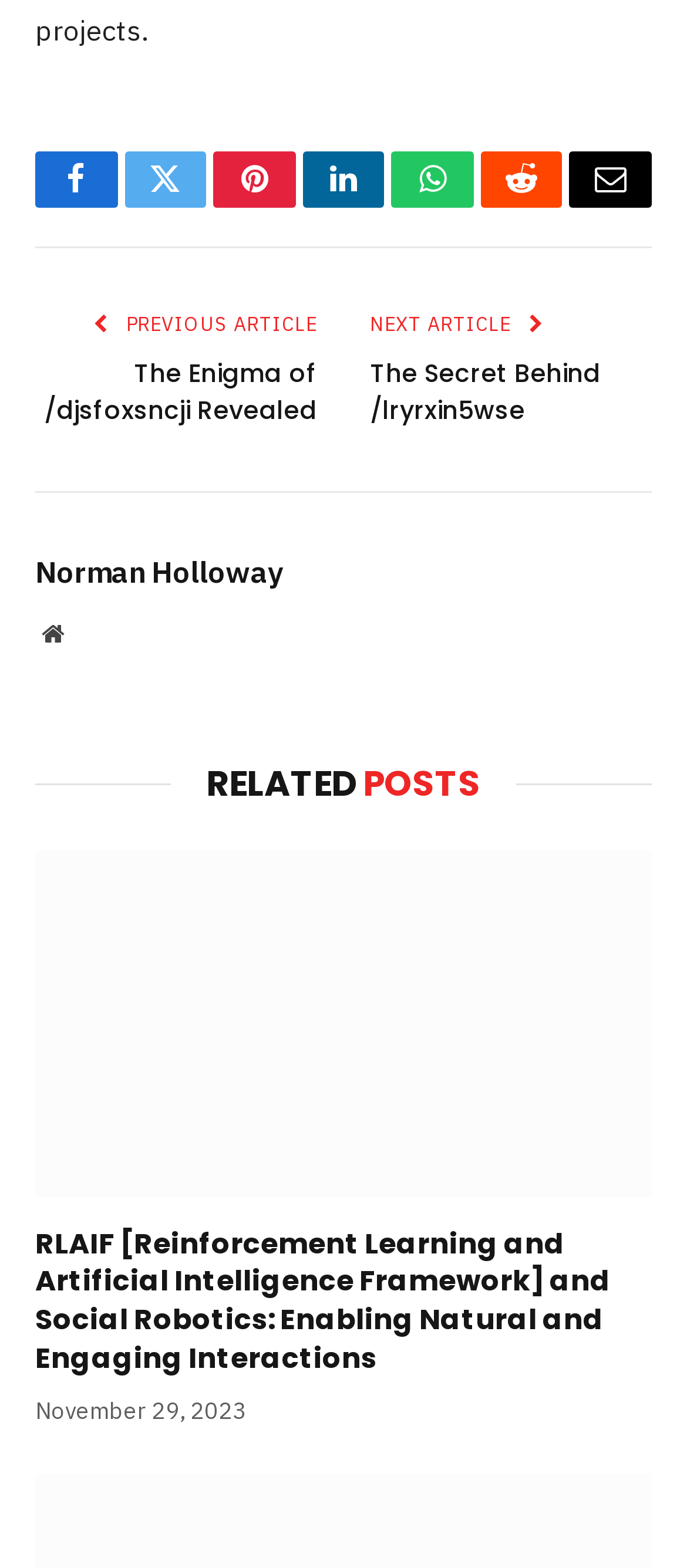Identify the bounding box coordinates of the region I need to click to complete this instruction: "Read the article about RLAIF and Social Robotics".

[0.051, 0.78, 0.89, 0.879]